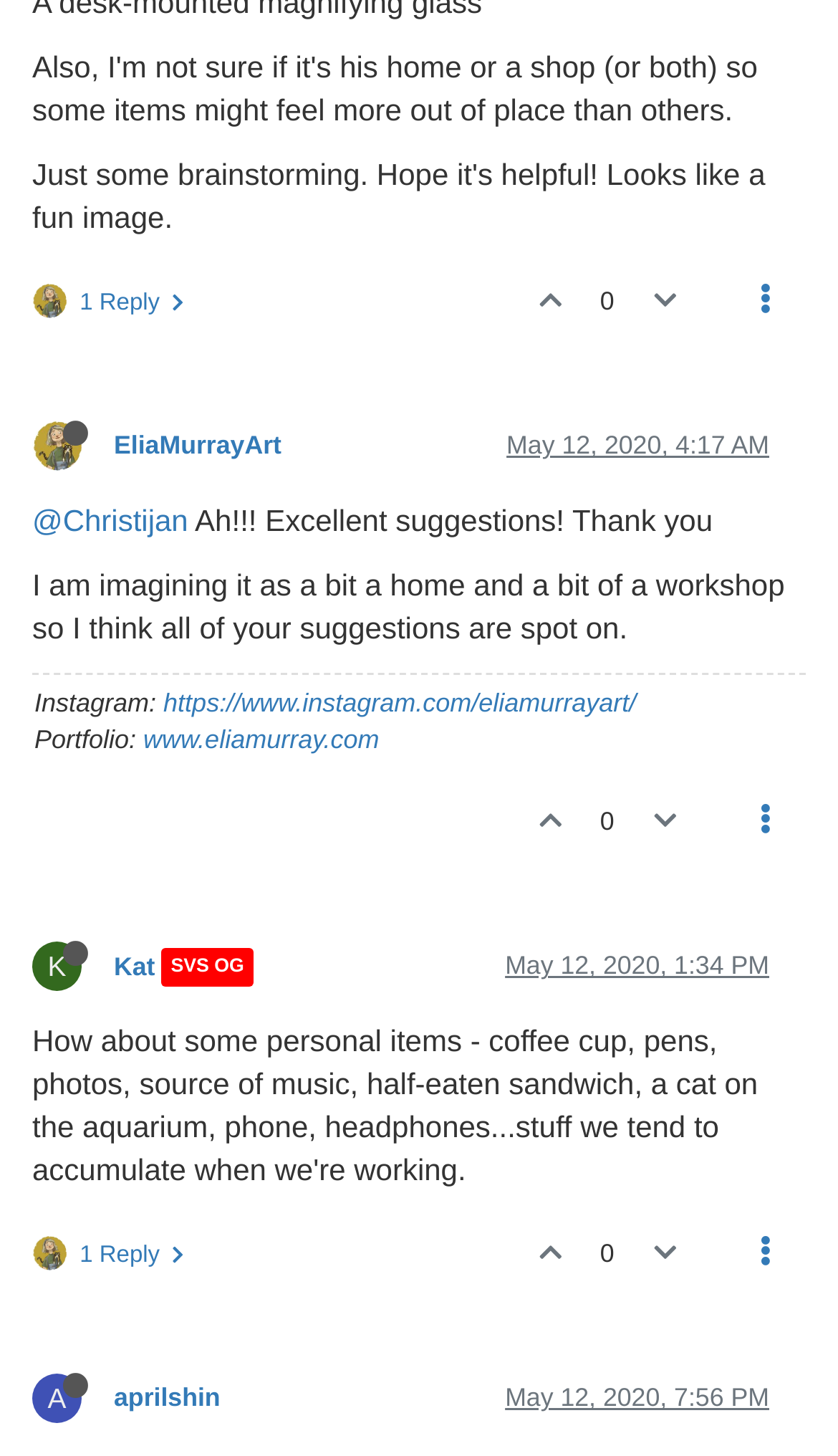How many social media links are provided?
Examine the image closely and answer the question with as much detail as possible.

There are two social media links provided, one for Instagram and one for Portfolio, which can be found in the middle of the webpage with the text 'Instagram:' and 'Portfolio:' respectively.